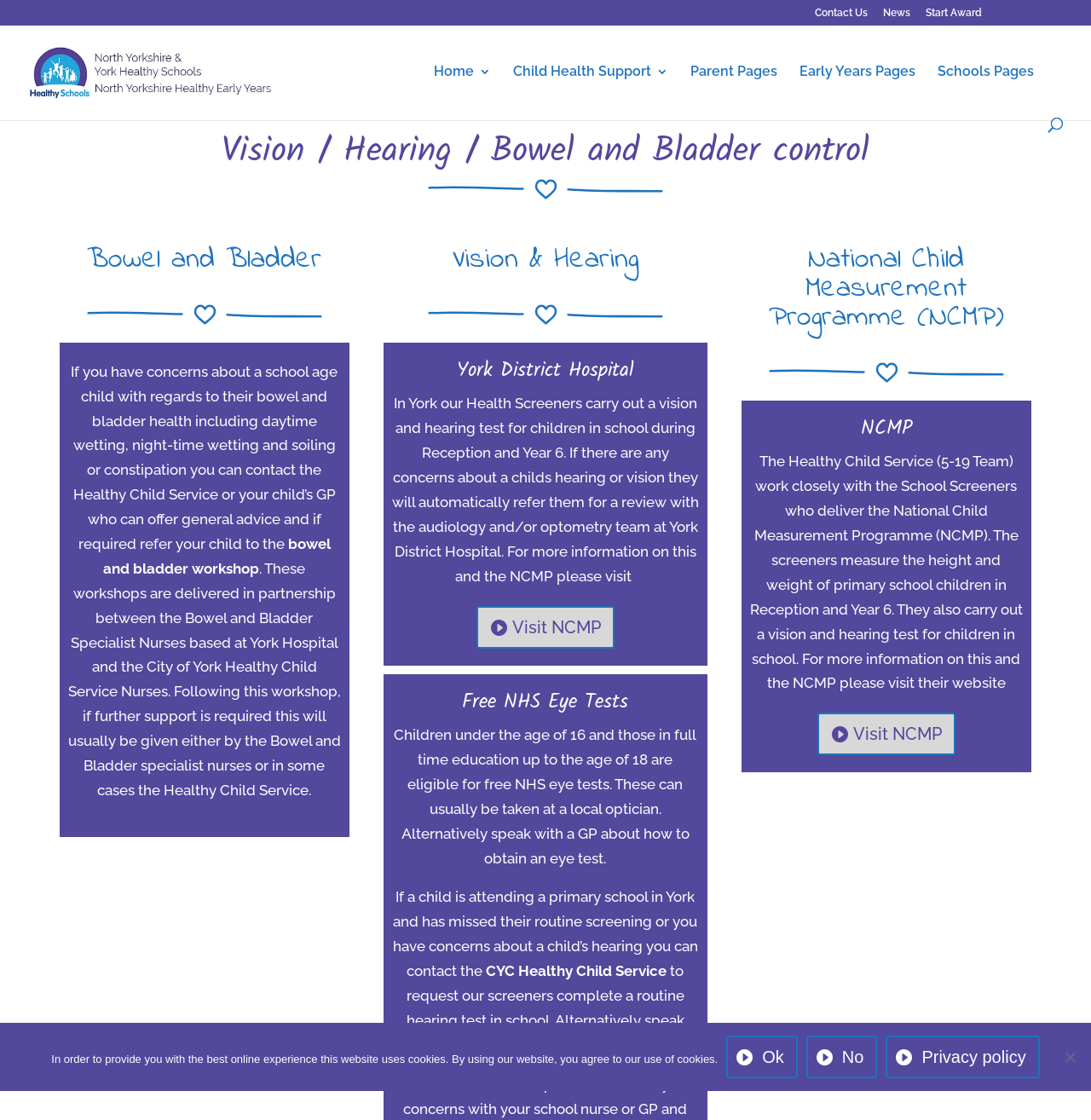Find the bounding box coordinates for the area that must be clicked to perform this action: "Click Start Award".

[0.848, 0.007, 0.9, 0.023]